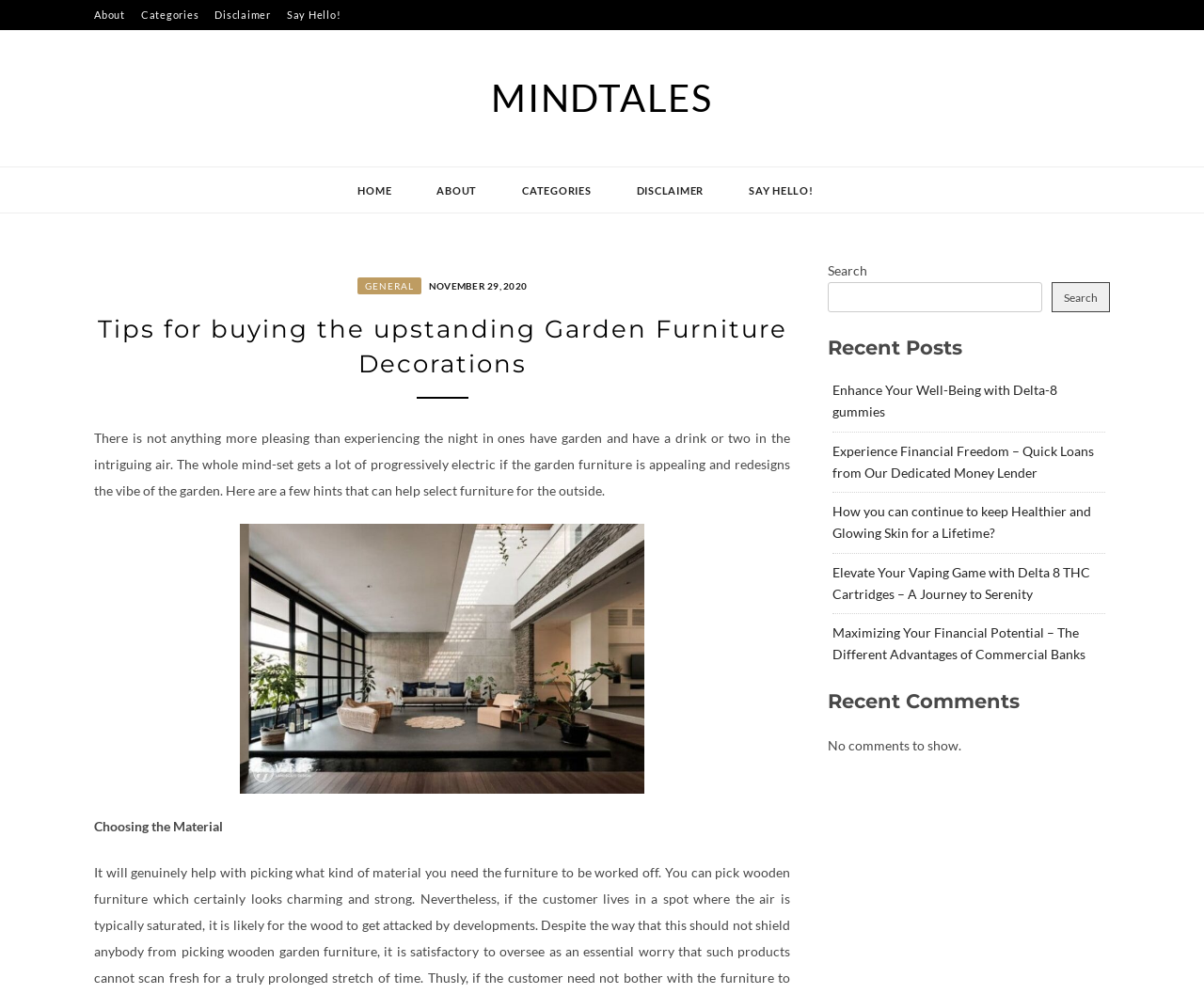What is the material of the garden furniture mentioned?
Based on the image, answer the question with as much detail as possible.

I read the article and found a section titled 'Choosing the Material', but it does not specify the material of the garden furniture. It only mentions that choosing the material is an important consideration.